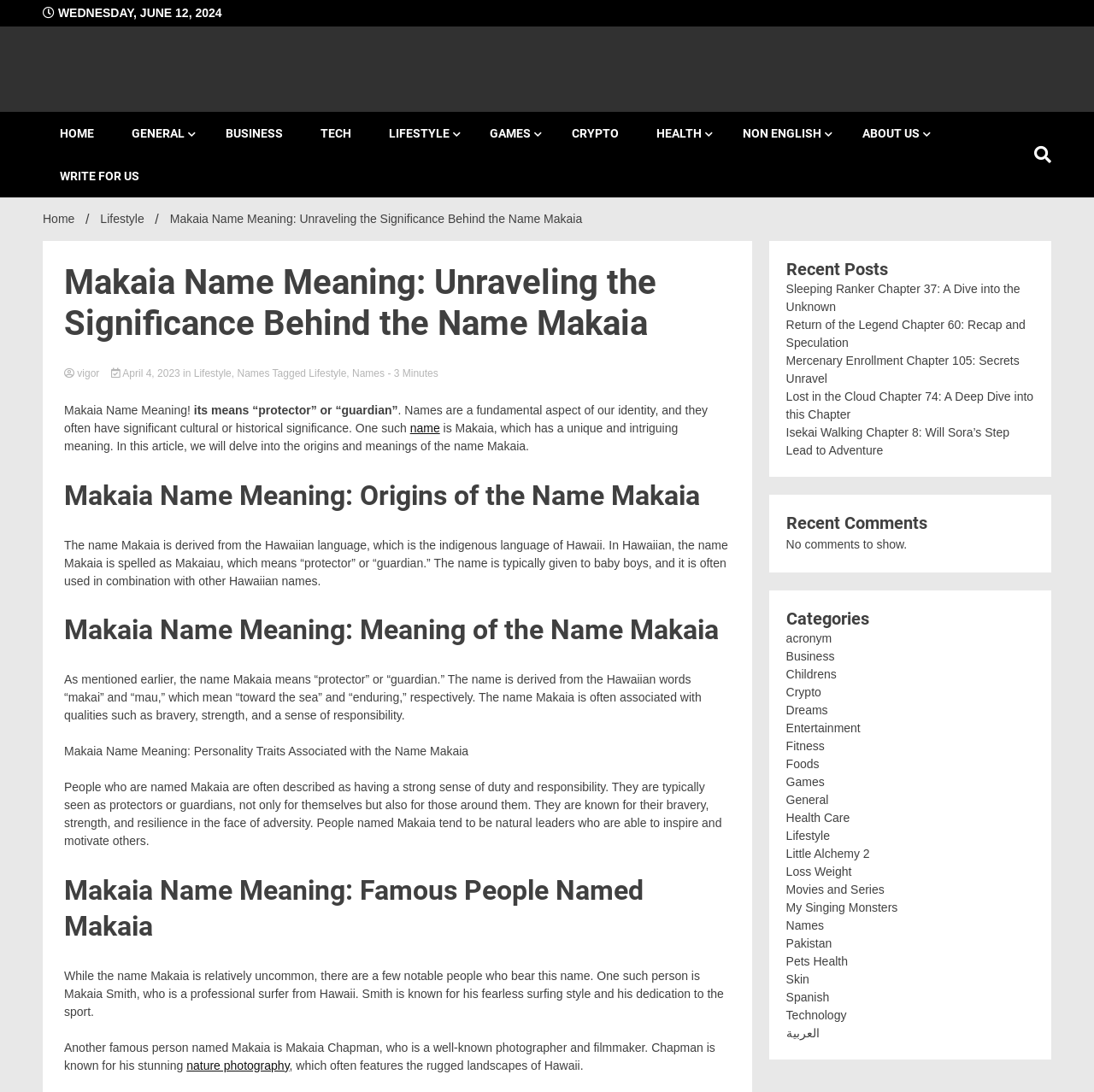Generate the text of the webpage's primary heading.

Vigorousism: The Best Magzine on Health and Lifestyle